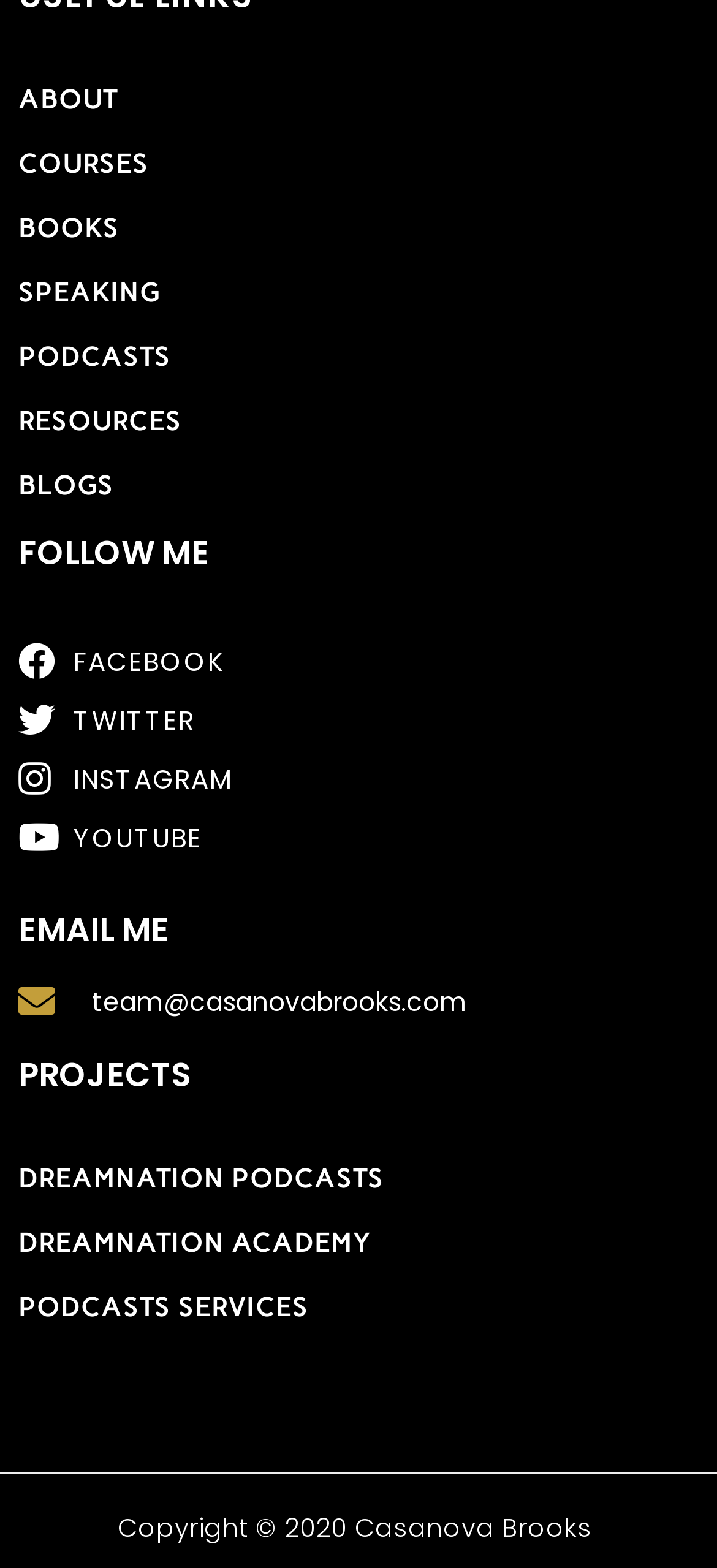Please give the bounding box coordinates of the area that should be clicked to fulfill the following instruction: "go to ABOUT page". The coordinates should be in the format of four float numbers from 0 to 1, i.e., [left, top, right, bottom].

[0.026, 0.054, 0.164, 0.074]